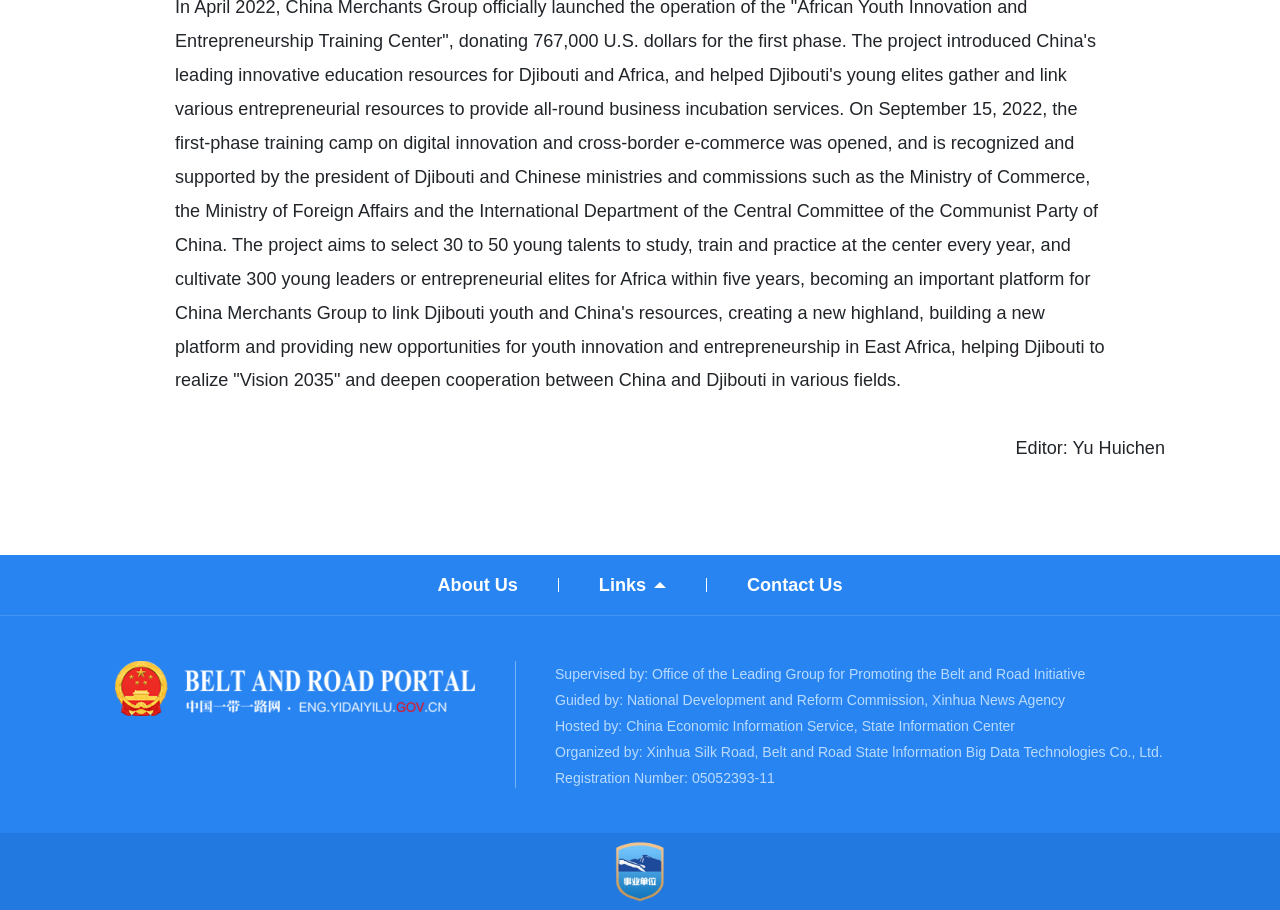How many links are present on the webpage? Observe the screenshot and provide a one-word or short phrase answer.

5